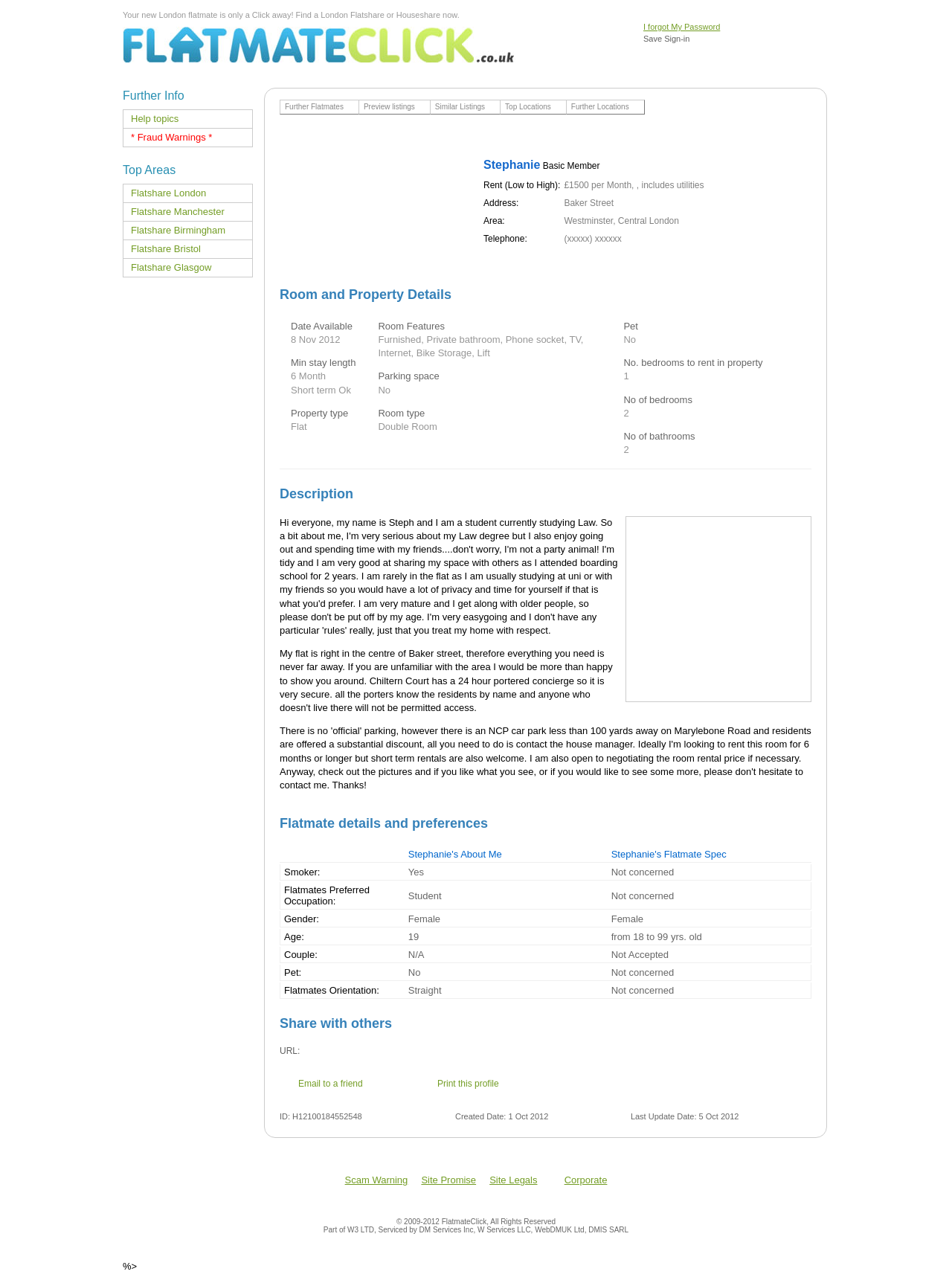Please provide the bounding box coordinates for the element that needs to be clicked to perform the instruction: "Forgot my password". The coordinates must consist of four float numbers between 0 and 1, formatted as [left, top, right, bottom].

[0.676, 0.015, 0.757, 0.026]